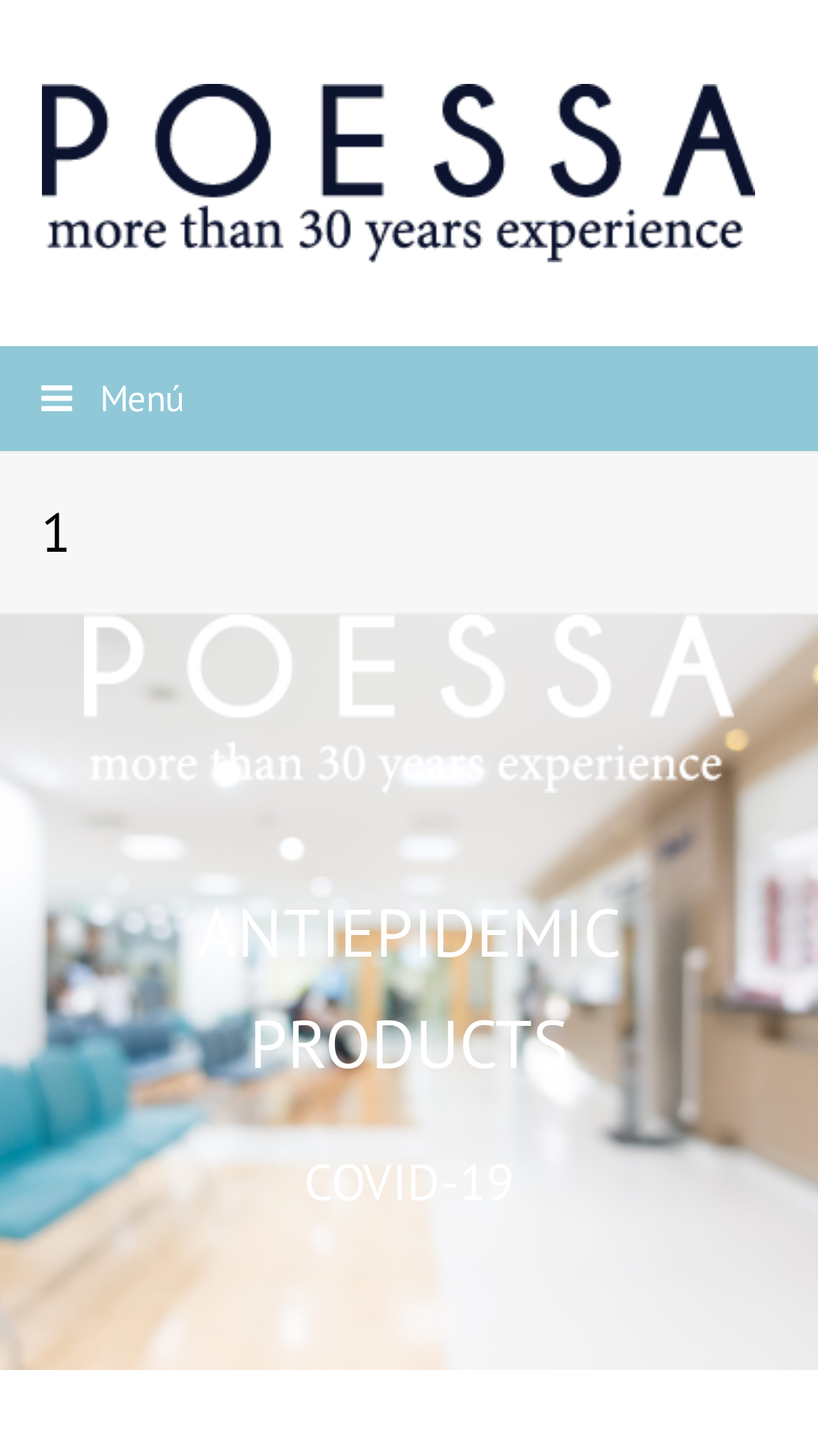Answer the question using only a single word or phrase: 
What is the category of products?

ANTIEPIDEMIC PRODUCTS